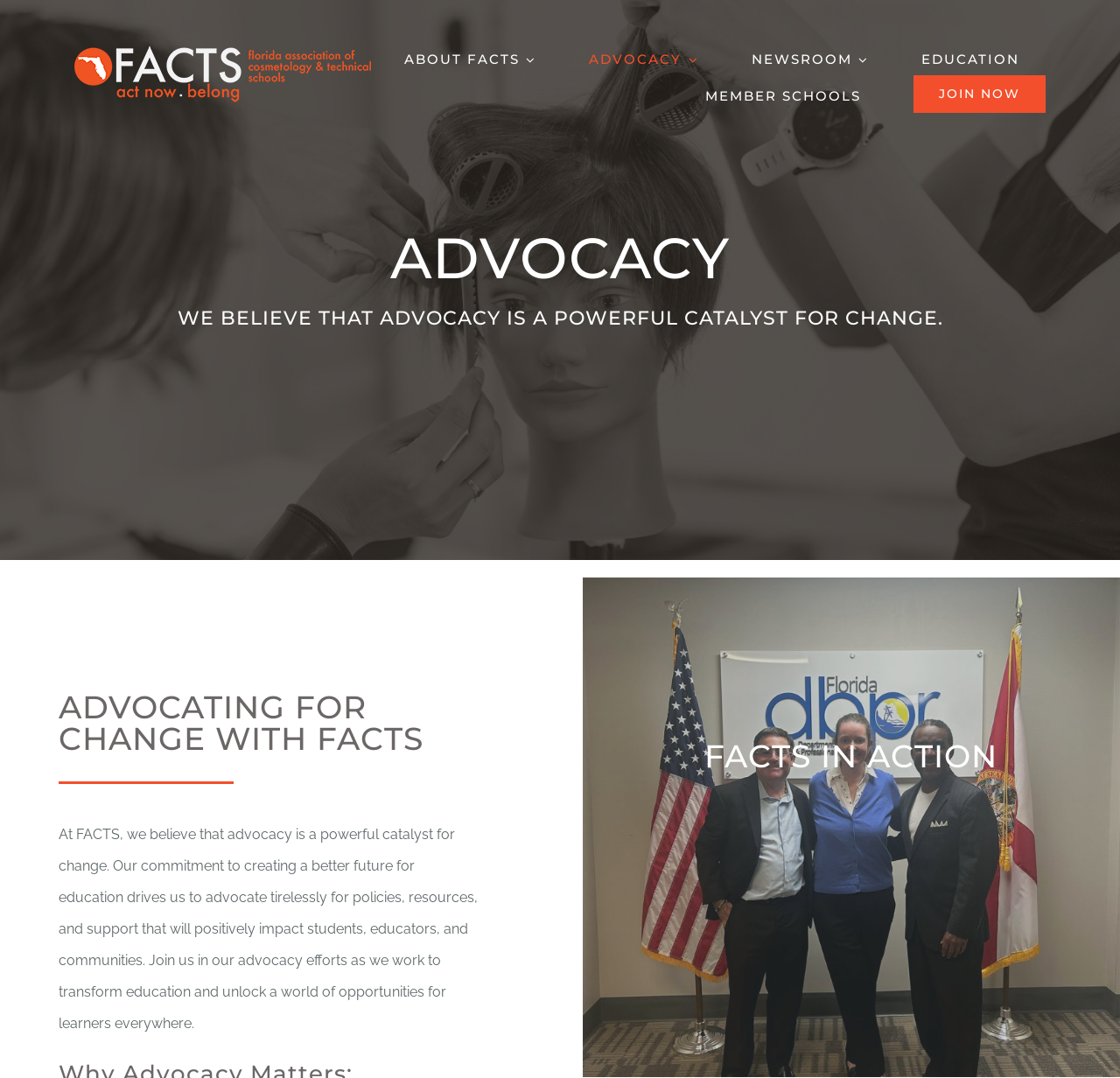Please answer the following question using a single word or phrase: What is the purpose of advocacy?

To create a better future for education